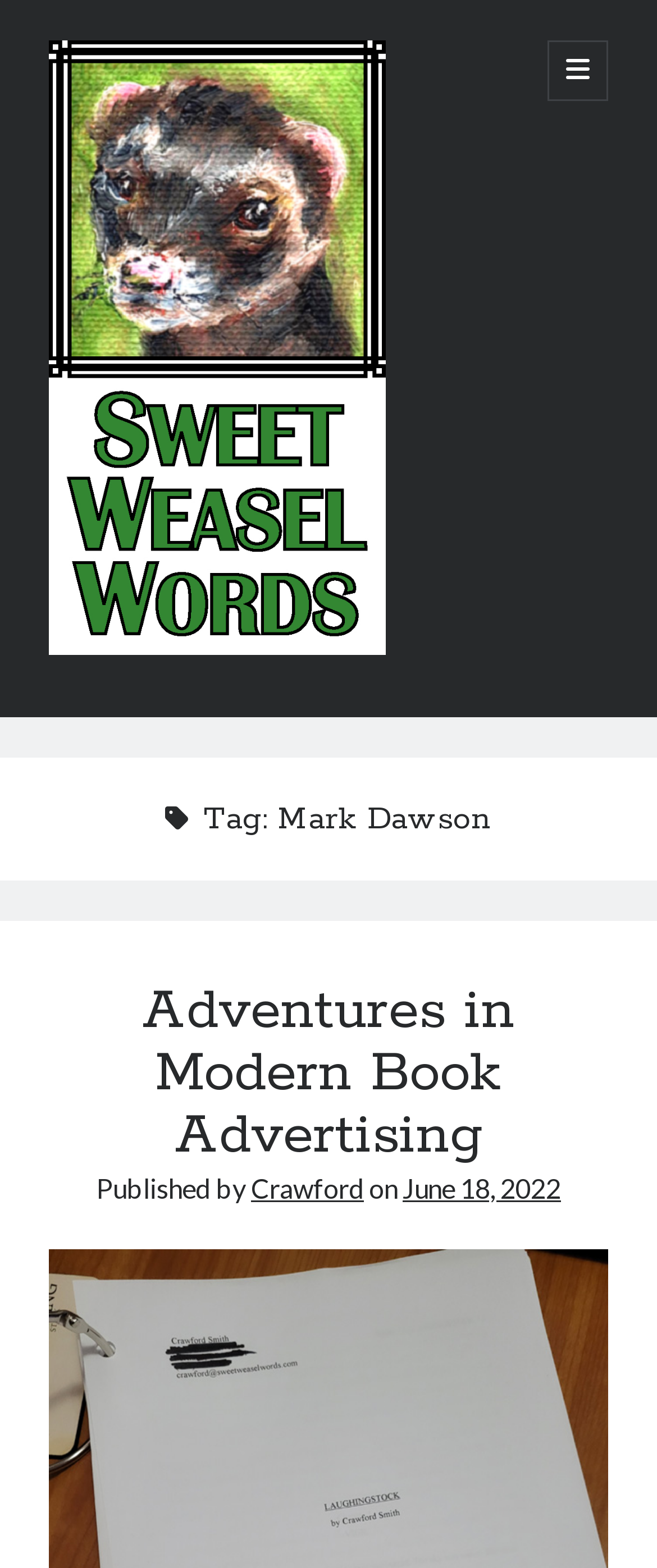What is the name of the website?
Based on the image, give a one-word or short phrase answer.

Sweet Weasel Words